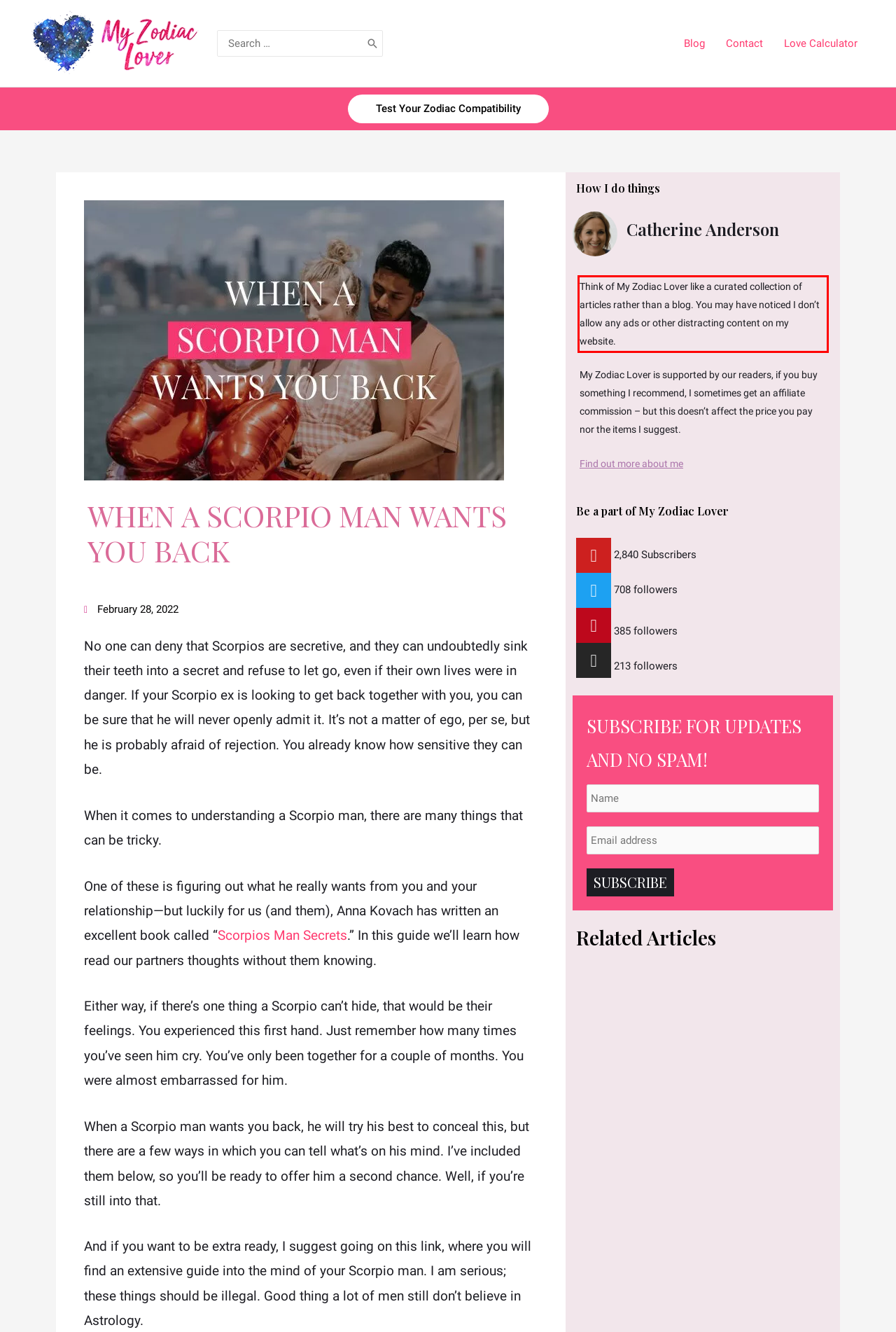Observe the screenshot of the webpage, locate the red bounding box, and extract the text content within it.

Think of My Zodiac Lover like a curated collection of articles rather than a blog. You may have noticed I don’t allow any ads or other distracting content on my website.